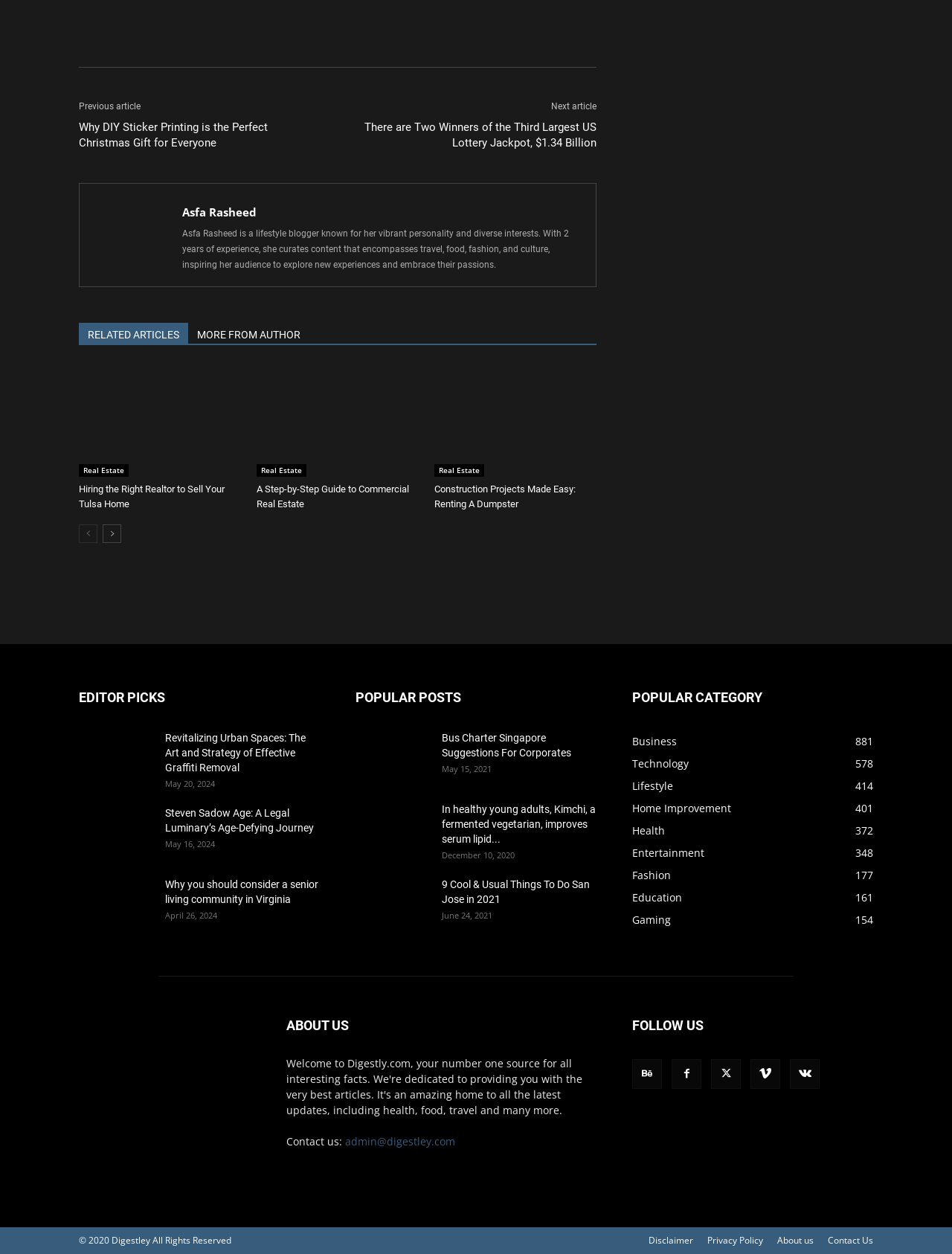Determine the bounding box coordinates of the clickable area required to perform the following instruction: "Explore the 'Business' category". The coordinates should be represented as four float numbers between 0 and 1: [left, top, right, bottom].

[0.664, 0.585, 0.711, 0.597]